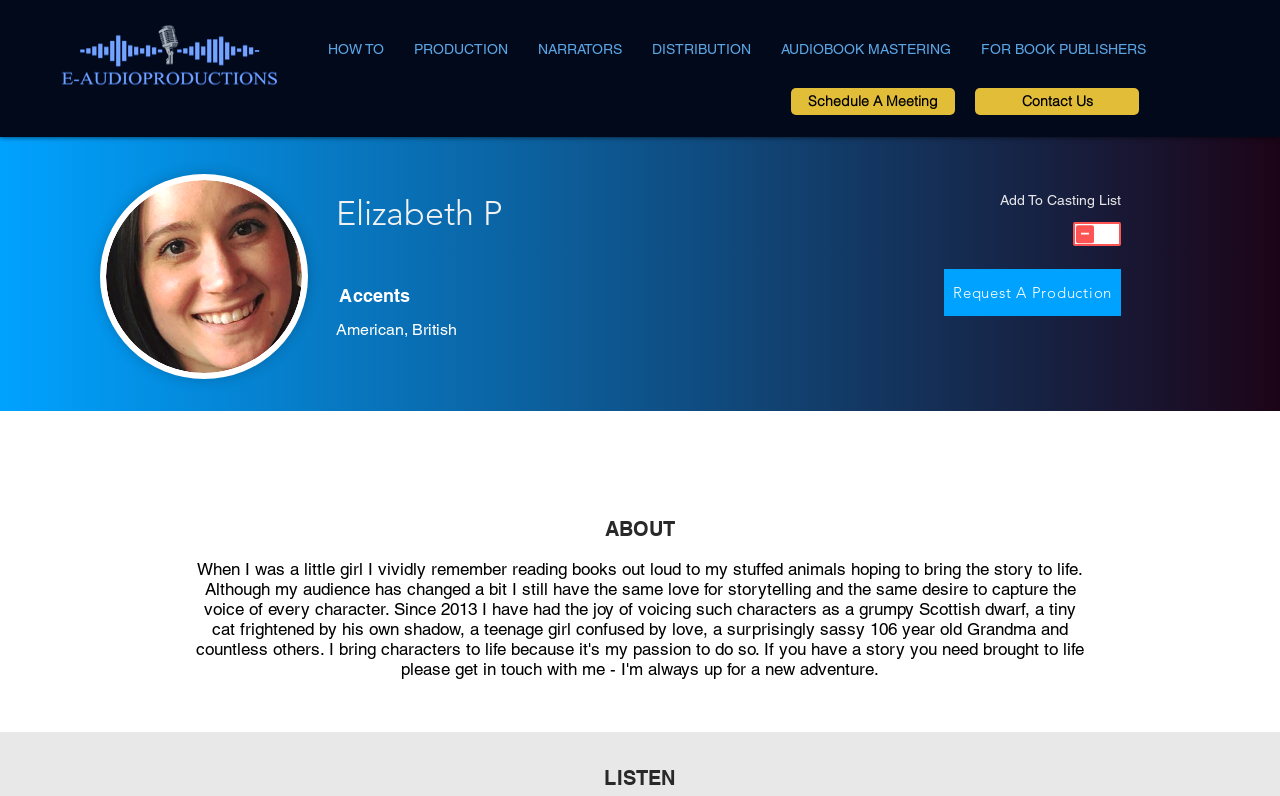Generate a comprehensive caption for the webpage you are viewing.

The webpage is about Elizabeth P, a narrator or voice actor, and her services. At the top left corner, there is a logo image of Elias O. Below the logo, there is a navigation menu with six links: HOW TO, PRODUCTION, NARRATORS, DISTRIBUTION, AUDIOBOOK MASTERING, and FOR BOOK PUBLISHERS. 

On the right side of the navigation menu, there are two links: Schedule A Meeting and Contact Us. Below these links, there is a profile image of Elizabeth P, followed by a heading with her name. 

Under her name, there is a heading "Accents" and a text "American, British" indicating her accent capabilities. There is also a checkbox with a label "Add To Casting List" and a toggle button next to it. 

Further down, there is a link "Request A Production" and a heading "ABOUT" followed by a heading "LISTEN" at the bottom of the page. The overall layout is organized, with clear headings and concise text, making it easy to navigate and understand Elizabeth P's services and profile.